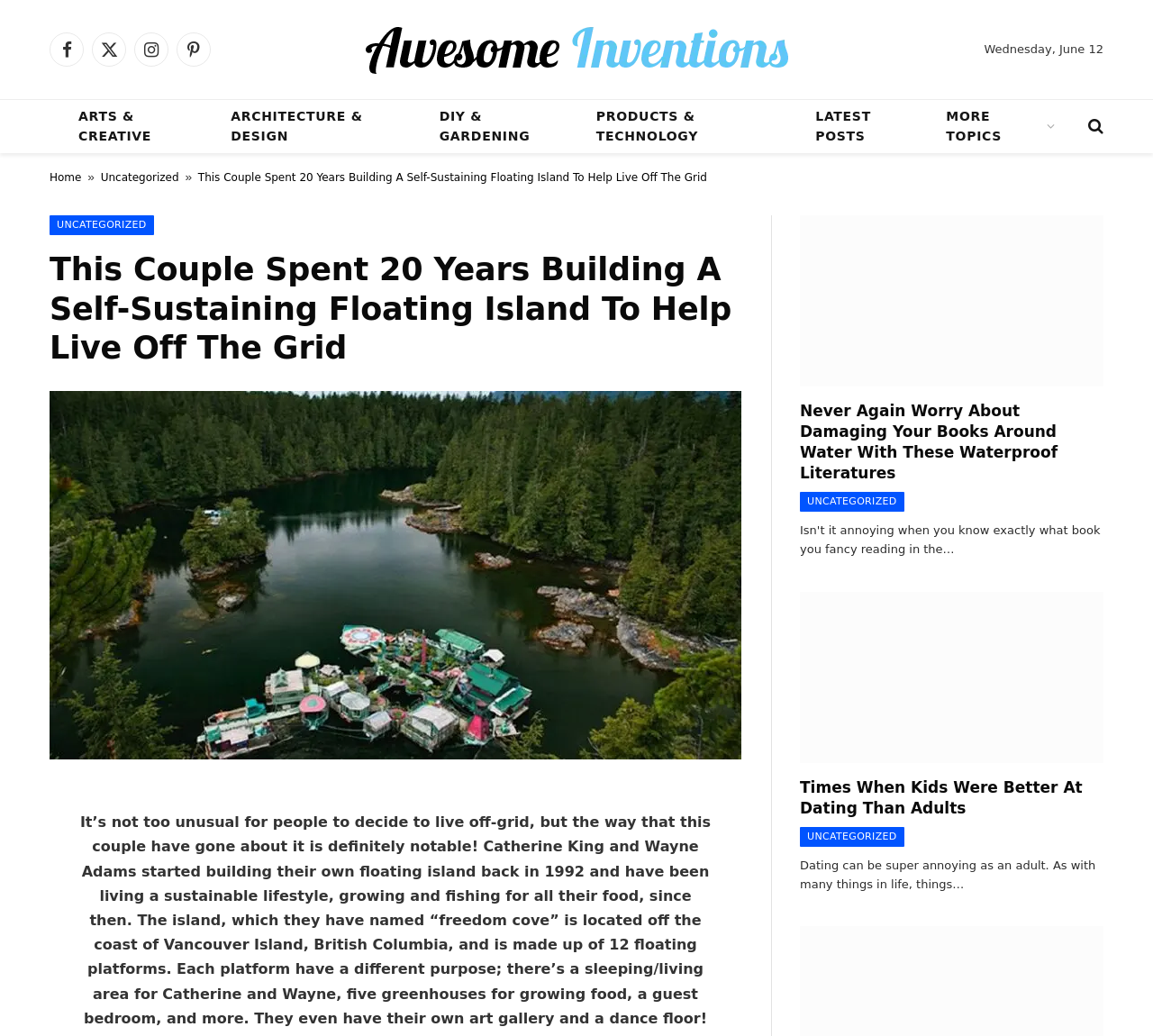Give a succinct answer to this question in a single word or phrase: 
What is the topic of the article with the image 'Water Proof Literatures'?

Waterproof Literatures